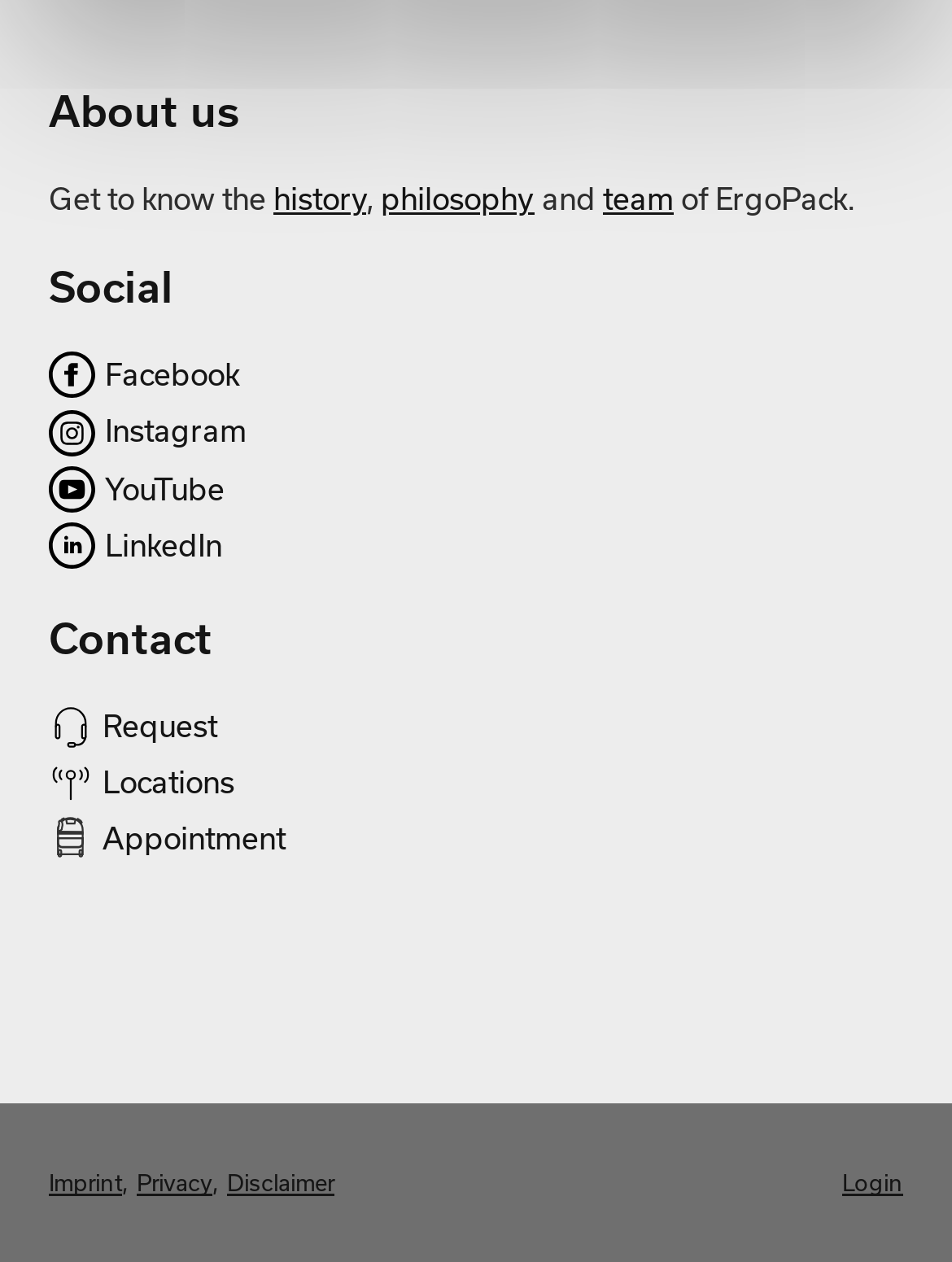Please locate the bounding box coordinates of the element that should be clicked to achieve the given instruction: "Login".

[0.885, 0.927, 0.949, 0.949]